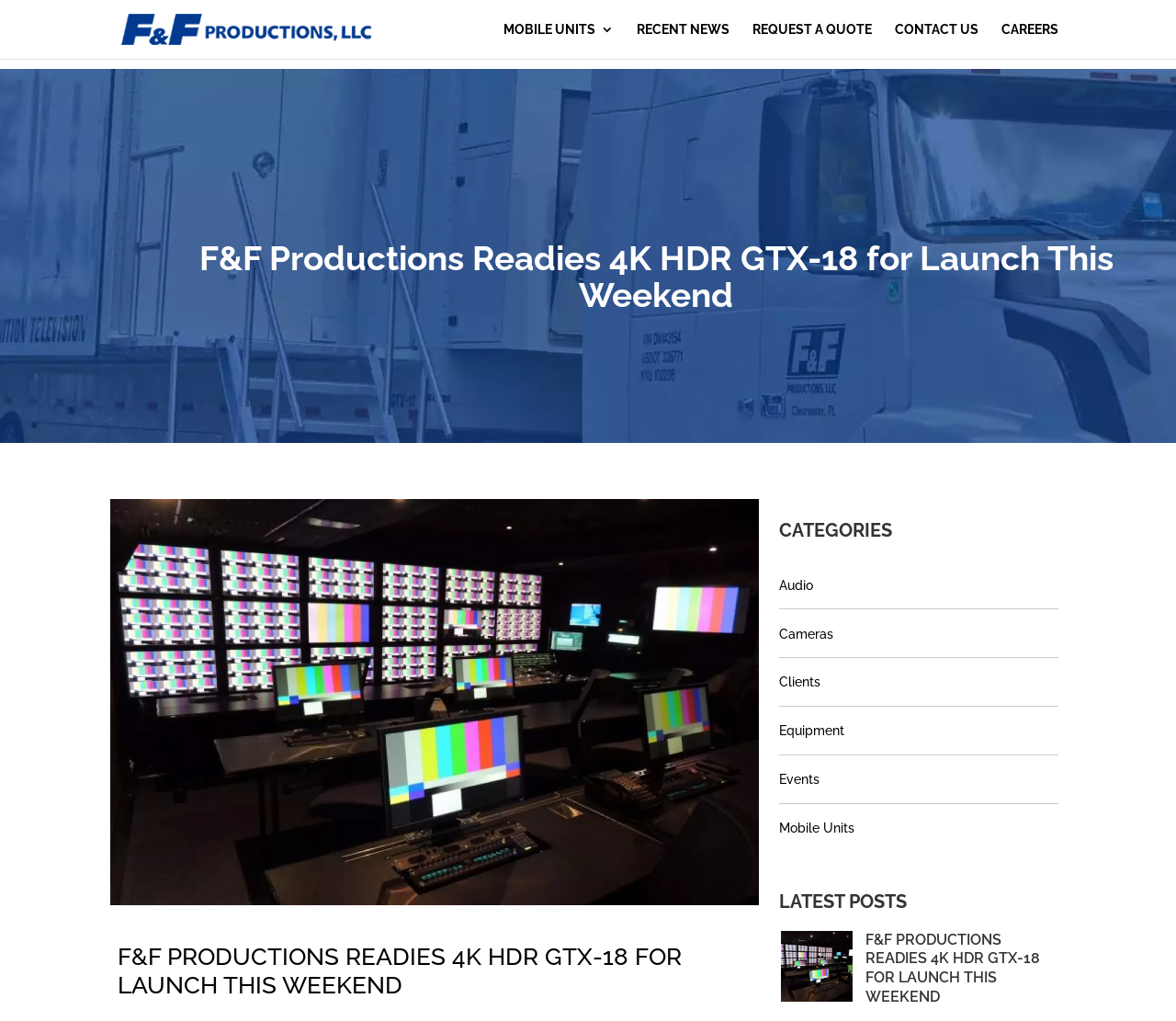What is the company name?
Please use the image to deliver a detailed and complete answer.

The company name is F&F Productions, which is mentioned in the top-left corner of the webpage as a link and an image.